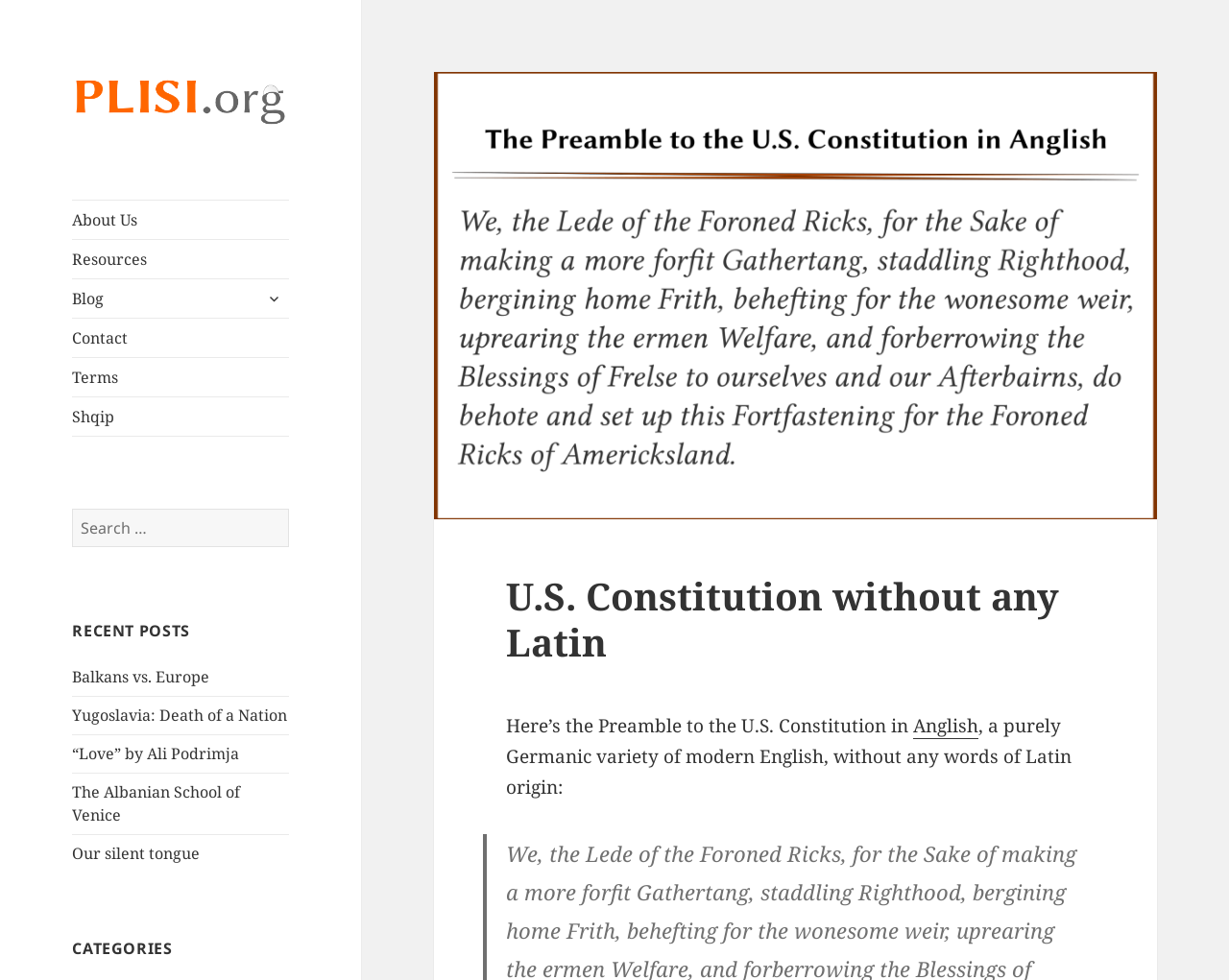Can you pinpoint the bounding box coordinates for the clickable element required for this instruction: "Read the 'Balkans vs. Europe' post"? The coordinates should be four float numbers between 0 and 1, i.e., [left, top, right, bottom].

[0.059, 0.68, 0.171, 0.701]